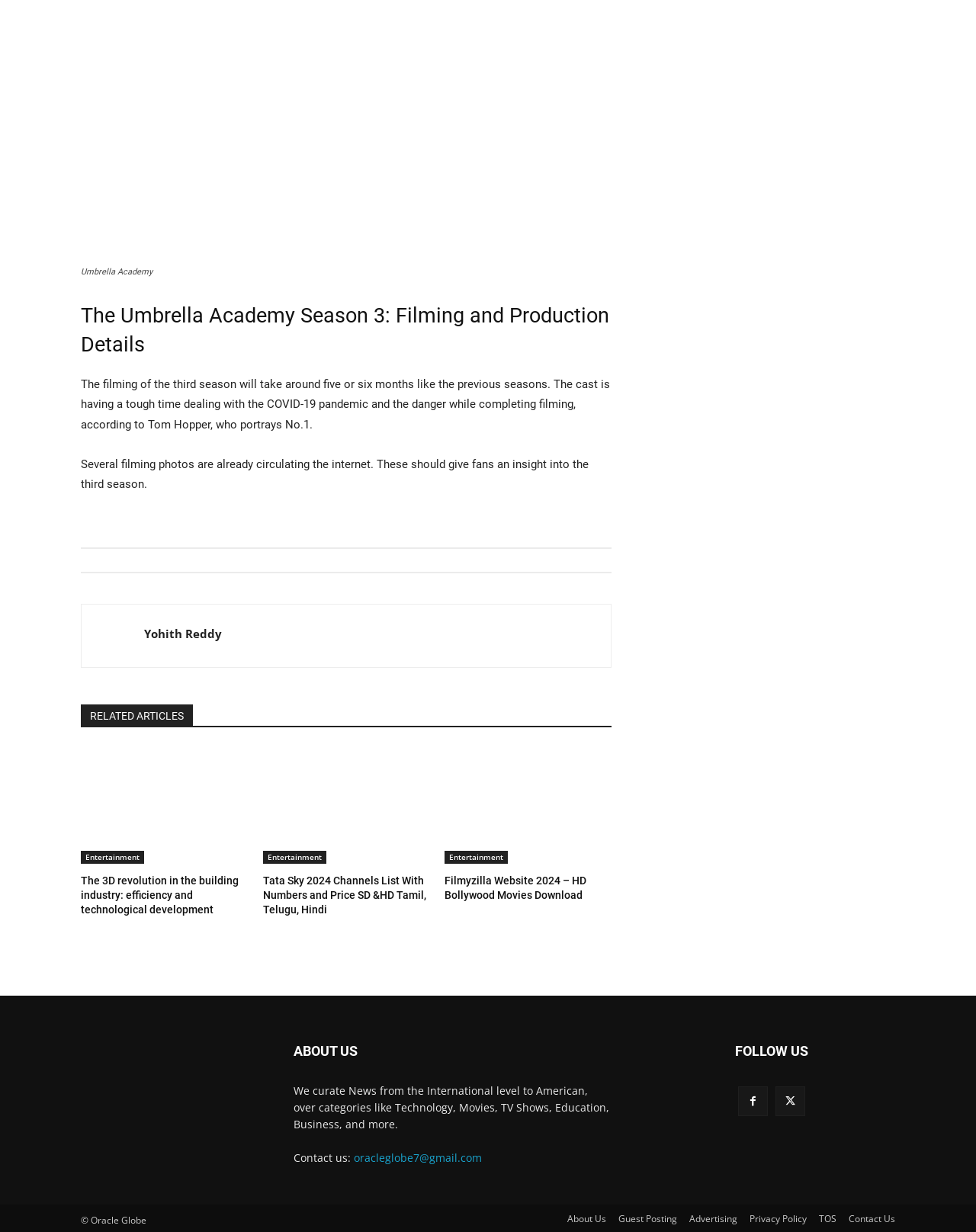Please provide the bounding box coordinates for the element that needs to be clicked to perform the instruction: "Follow Oracle Globe on social media". The coordinates must consist of four float numbers between 0 and 1, formatted as [left, top, right, bottom].

[0.756, 0.88, 0.787, 0.904]